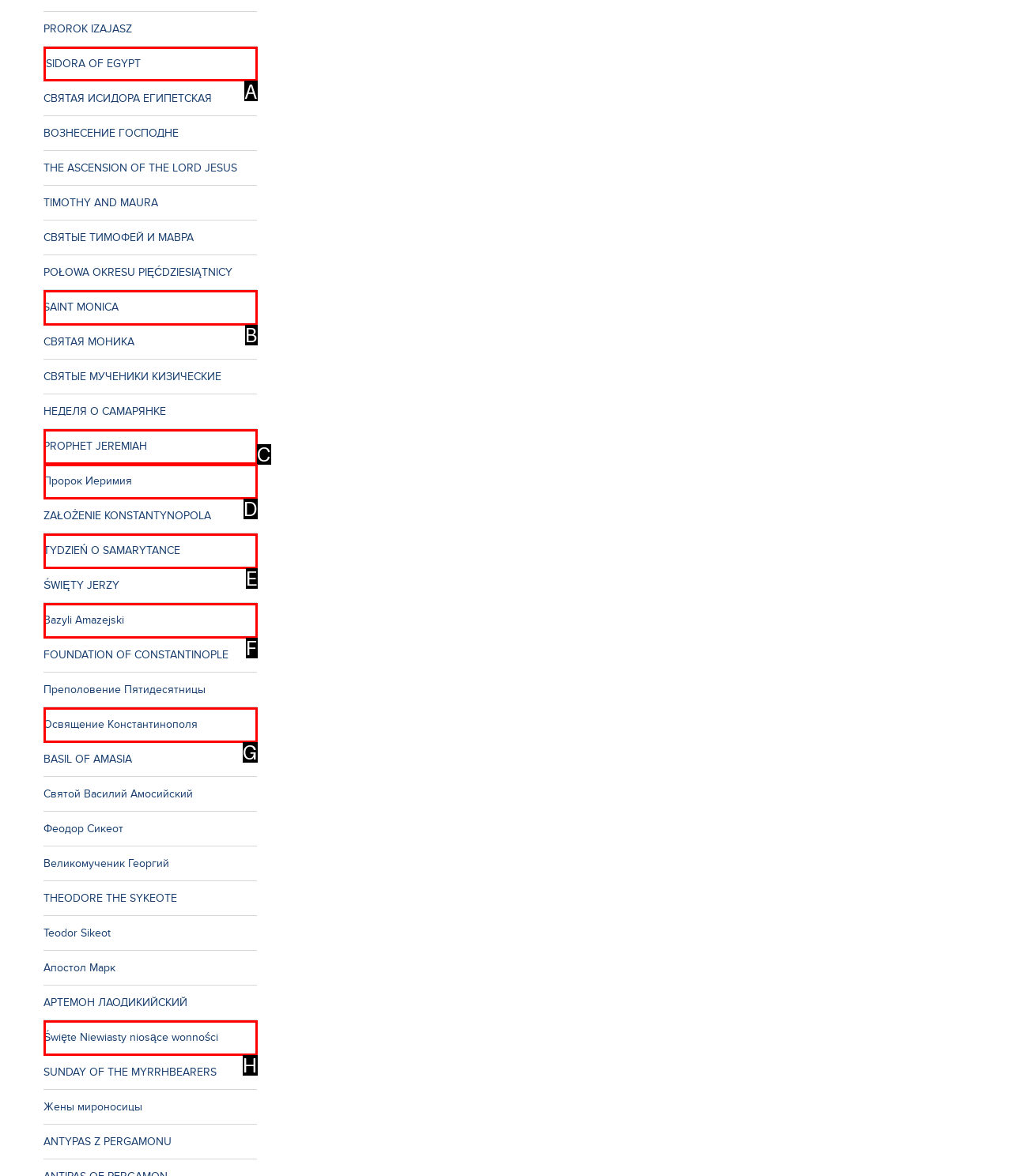Given the task: Visit the page of ISIDORA OF EGYPT, indicate which boxed UI element should be clicked. Provide your answer using the letter associated with the correct choice.

A